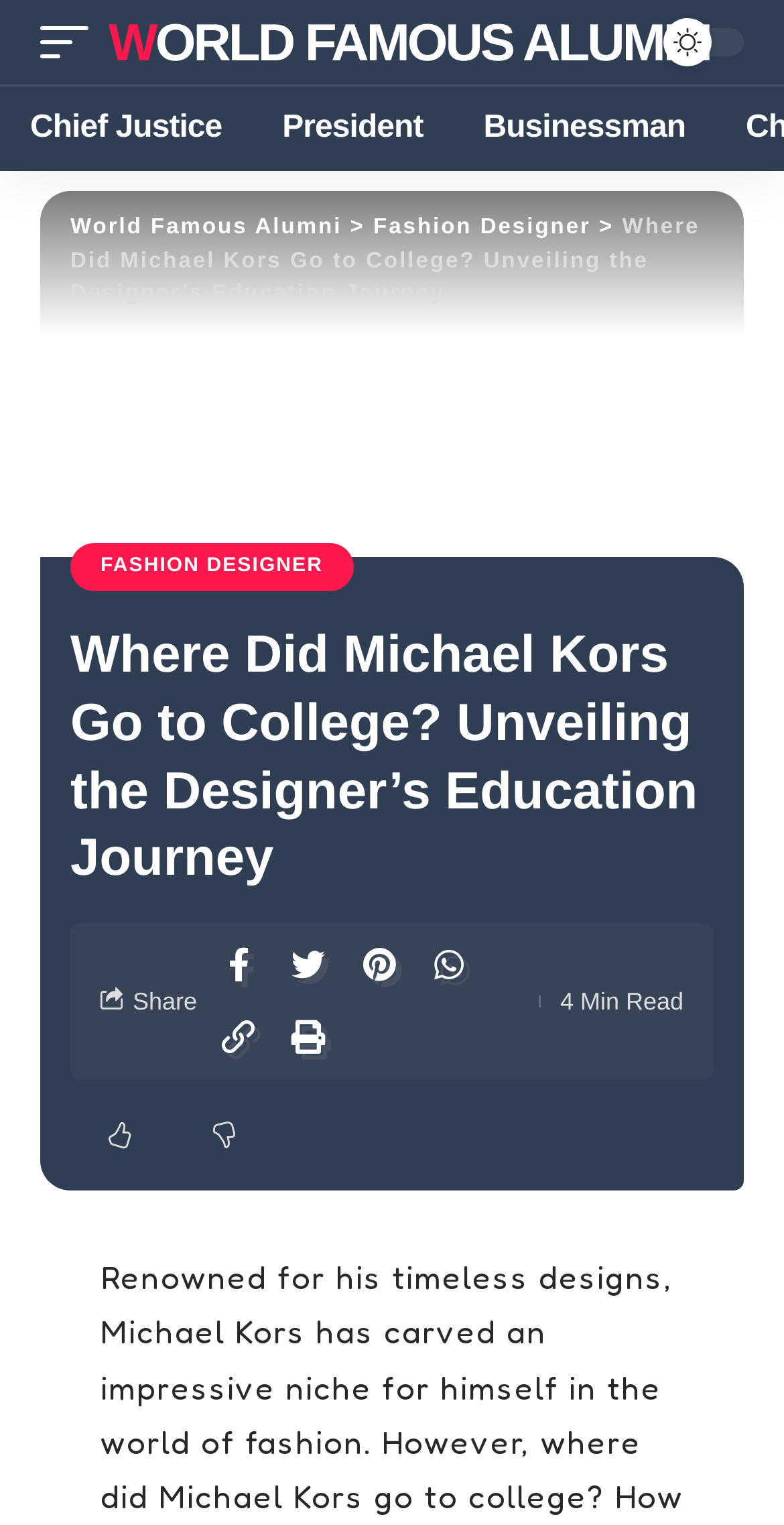Provide a thorough description of the webpage's content and layout.

This webpage is about the education journey of renowned fashion designer Michael Kors. At the top left corner, there is a mobile trigger link. Next to it, a prominent link "WORLD FAMOUS ALUMNI" spans across the top of the page. Below these links, there are three links side by side: "Chief Justice", "President", and "Businessman".

The main content of the page is divided into sections. The first section has a header with links to "World Famous Alumni" and "Fashion Designer", separated by a greater-than symbol. Below this header, there is a title "Where Did Michael Kors Go to College? Unveiling the Designer’s Education Journey" that spans across the page. 

Further down, there is a link to "FASHION DESIGNER" on the left, followed by a heading that repeats the title of the page. On the right side of the page, there are social media sharing links and a "Share" label. Below these links, there is a "4 Min Read" label indicating the estimated time to read the article.